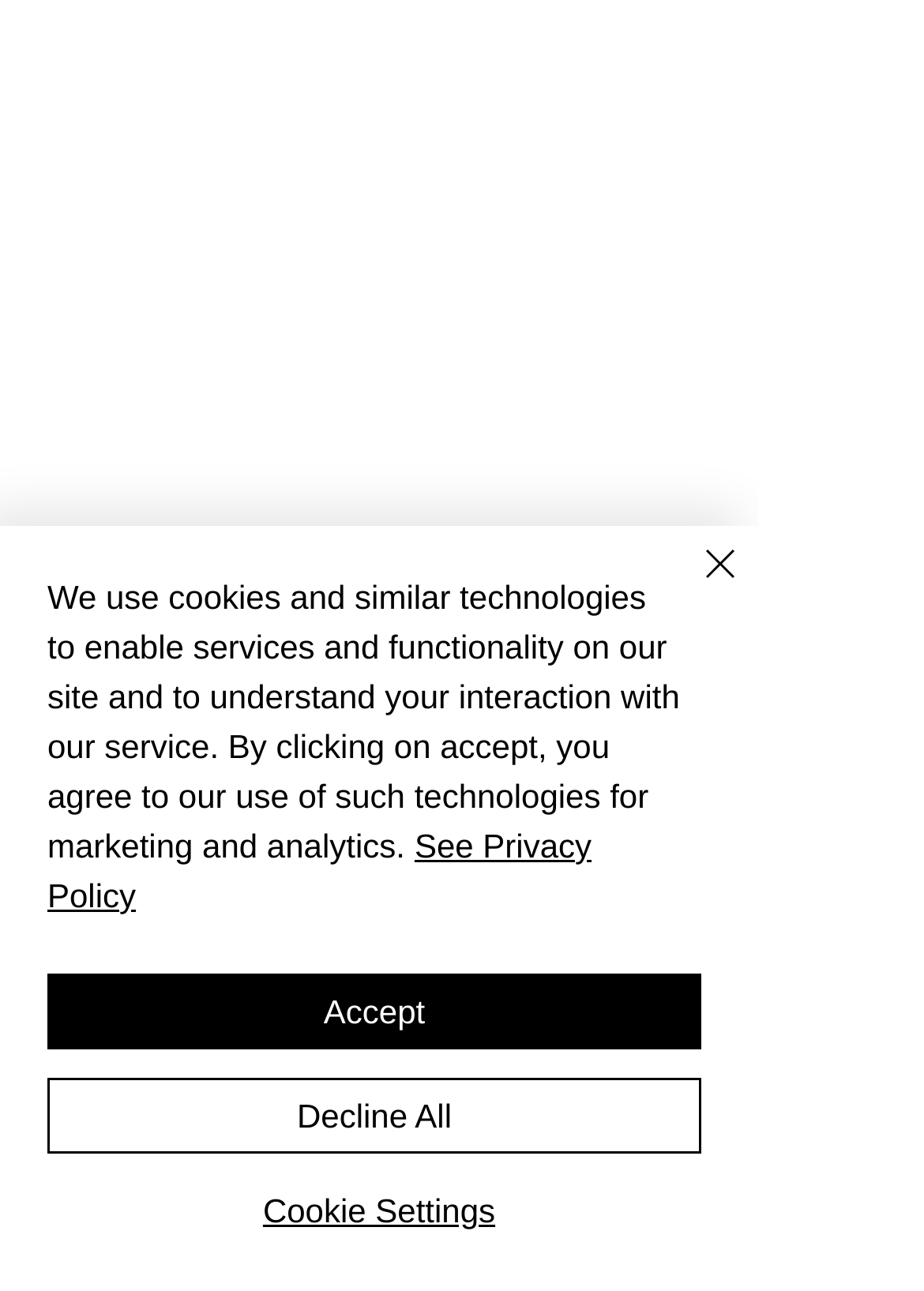What is the purpose of the alert?
Please respond to the question with as much detail as possible.

The alert is displayed at the top of the webpage, indicating that it is an important message. The text of the alert explains that the website uses cookies and similar technologies for marketing and analytics, and by clicking 'Accept', the user agrees to their use. This suggests that the purpose of the alert is to inform users about the website's cookie usage.